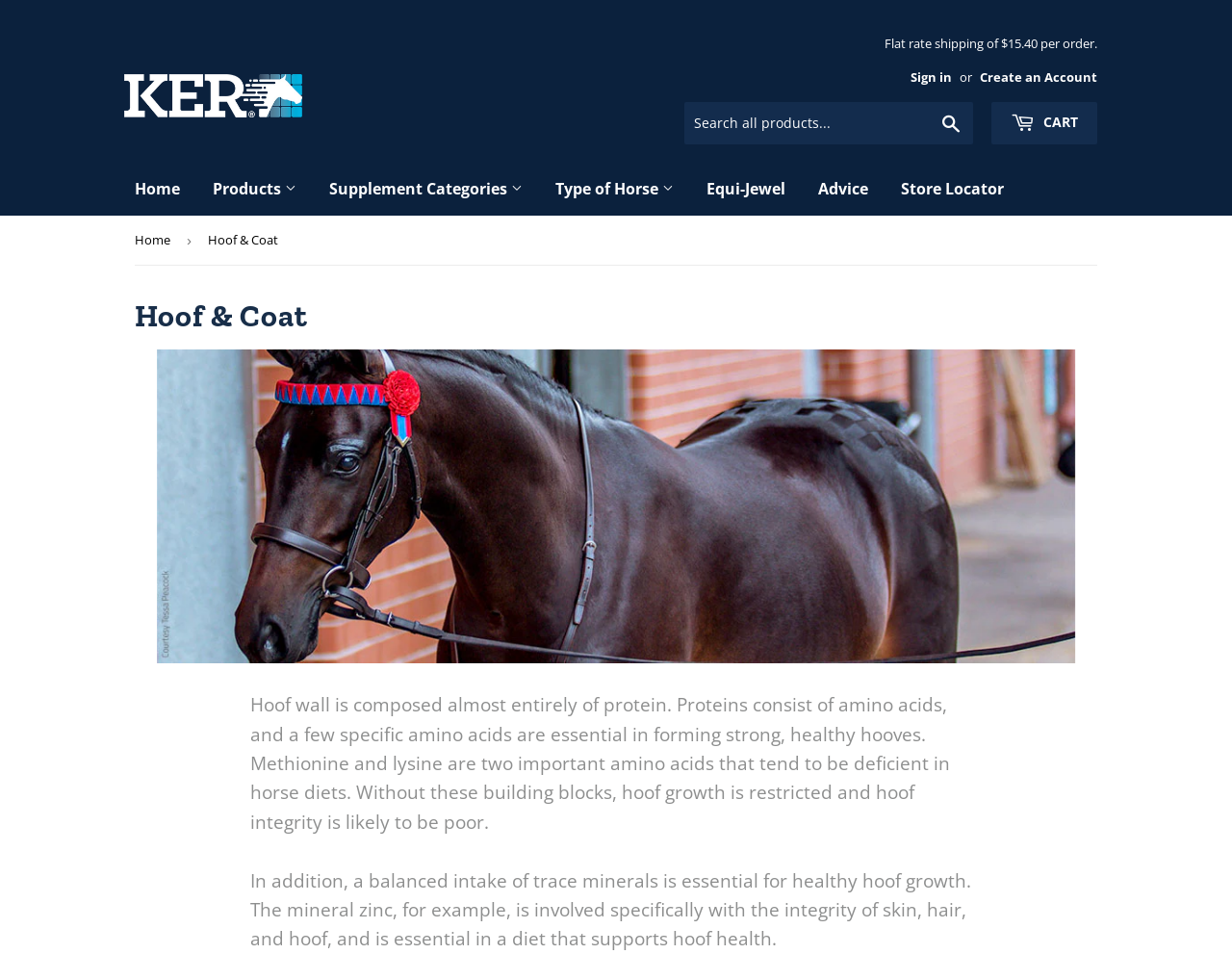Pinpoint the bounding box coordinates of the clickable element to carry out the following instruction: "Search all products."

[0.555, 0.104, 0.79, 0.147]